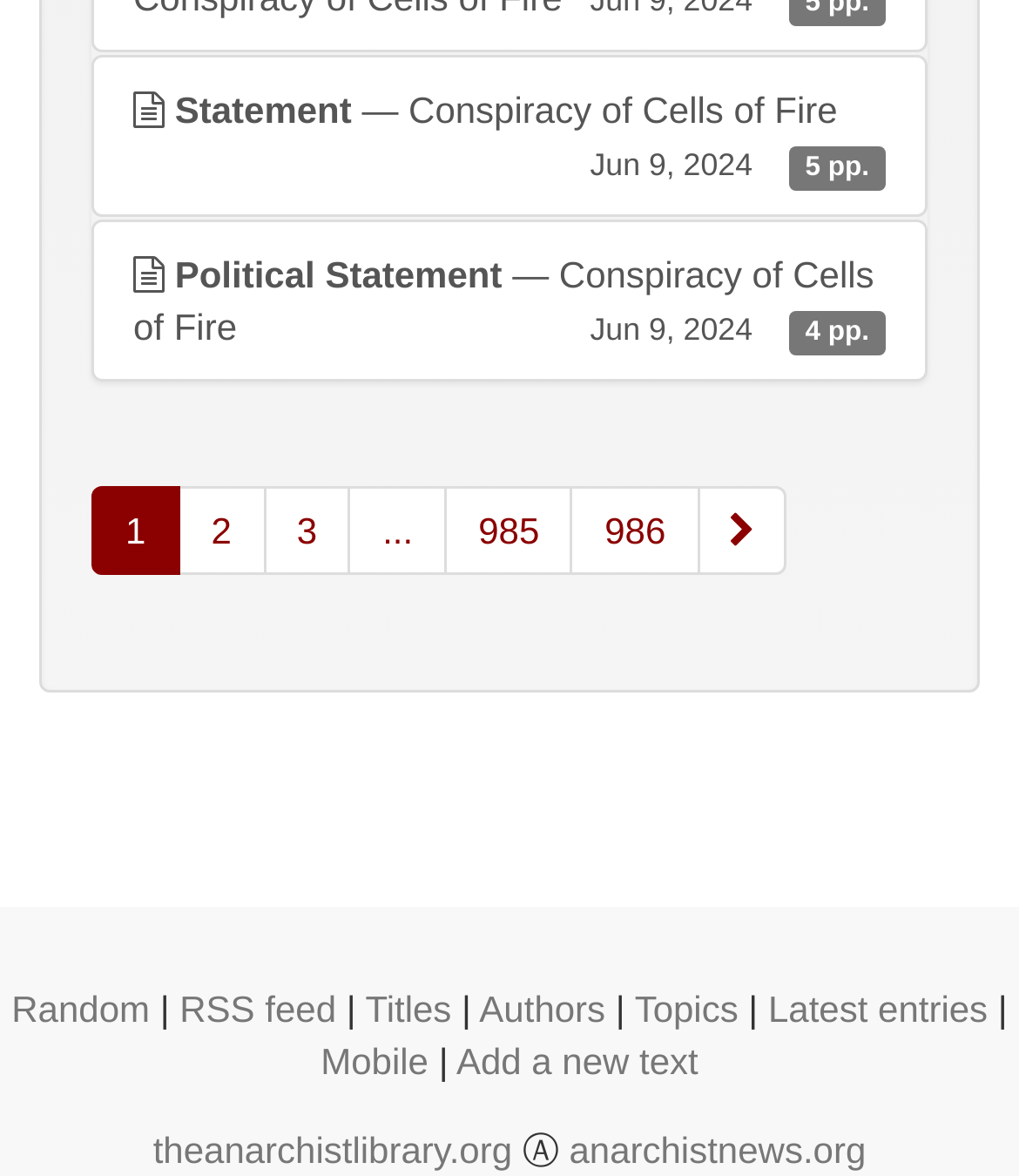Please find the bounding box coordinates in the format (top-left x, top-left y, bottom-right x, bottom-right y) for the given element description. Ensure the coordinates are floating point numbers between 0 and 1. Description: Menu

None